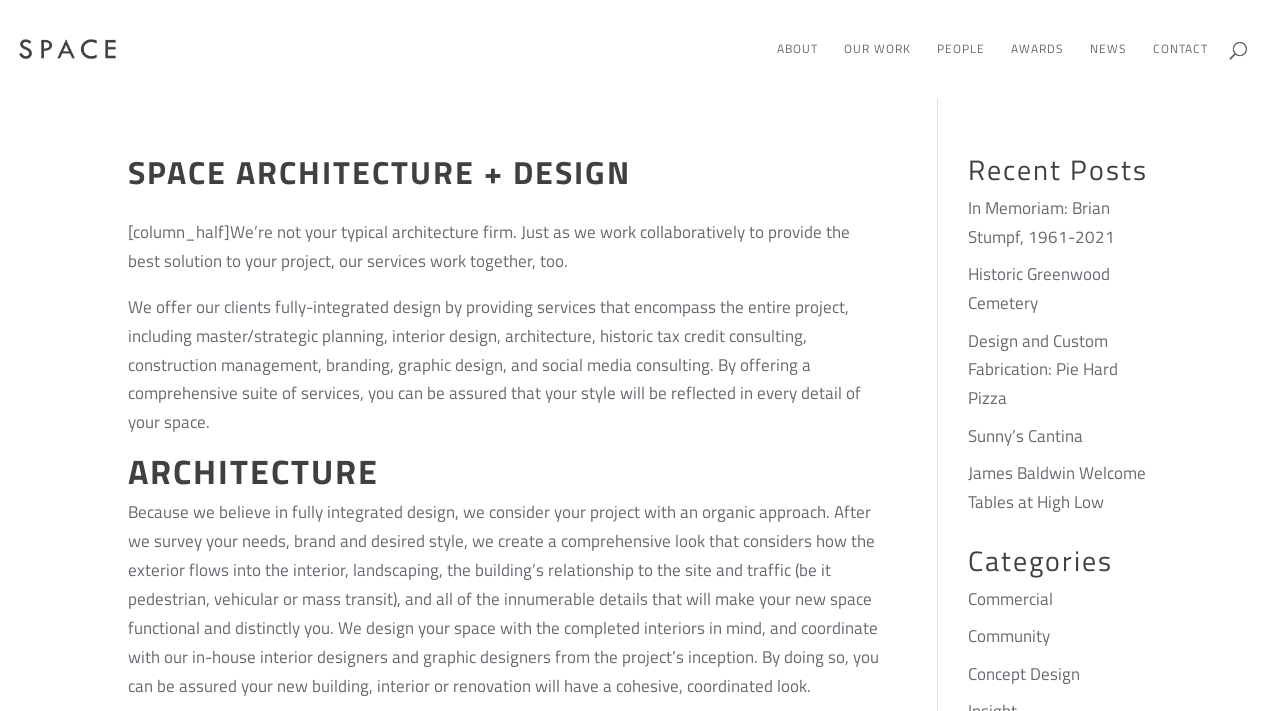Identify the bounding box coordinates of the area that should be clicked in order to complete the given instruction: "Read more about SPACE ARCHITECTURE + DESIGN". The bounding box coordinates should be four float numbers between 0 and 1, i.e., [left, top, right, bottom].

[0.1, 0.219, 0.689, 0.278]